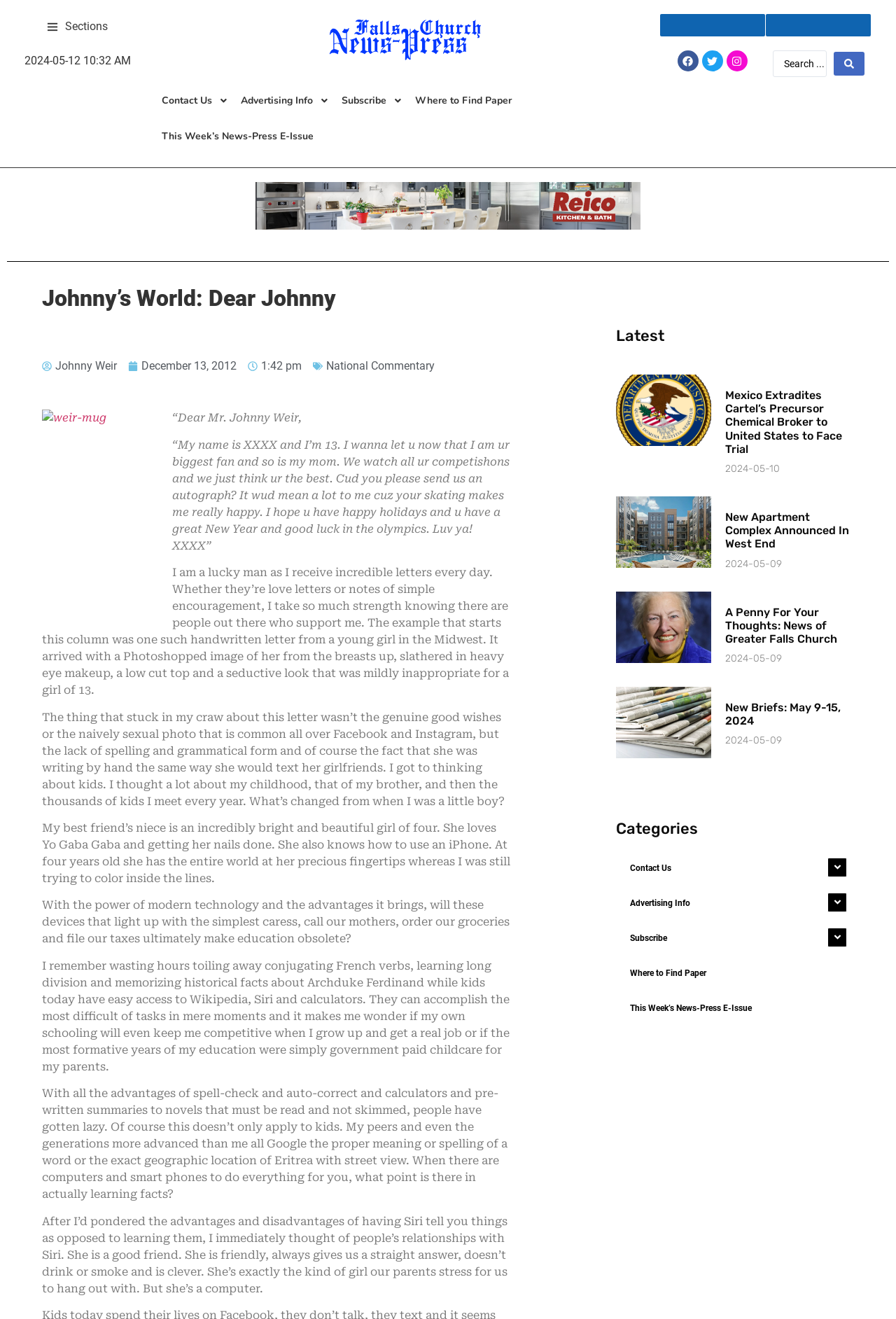Can you find the bounding box coordinates of the area I should click to execute the following instruction: "Check latest news"?

[0.688, 0.249, 0.953, 0.261]